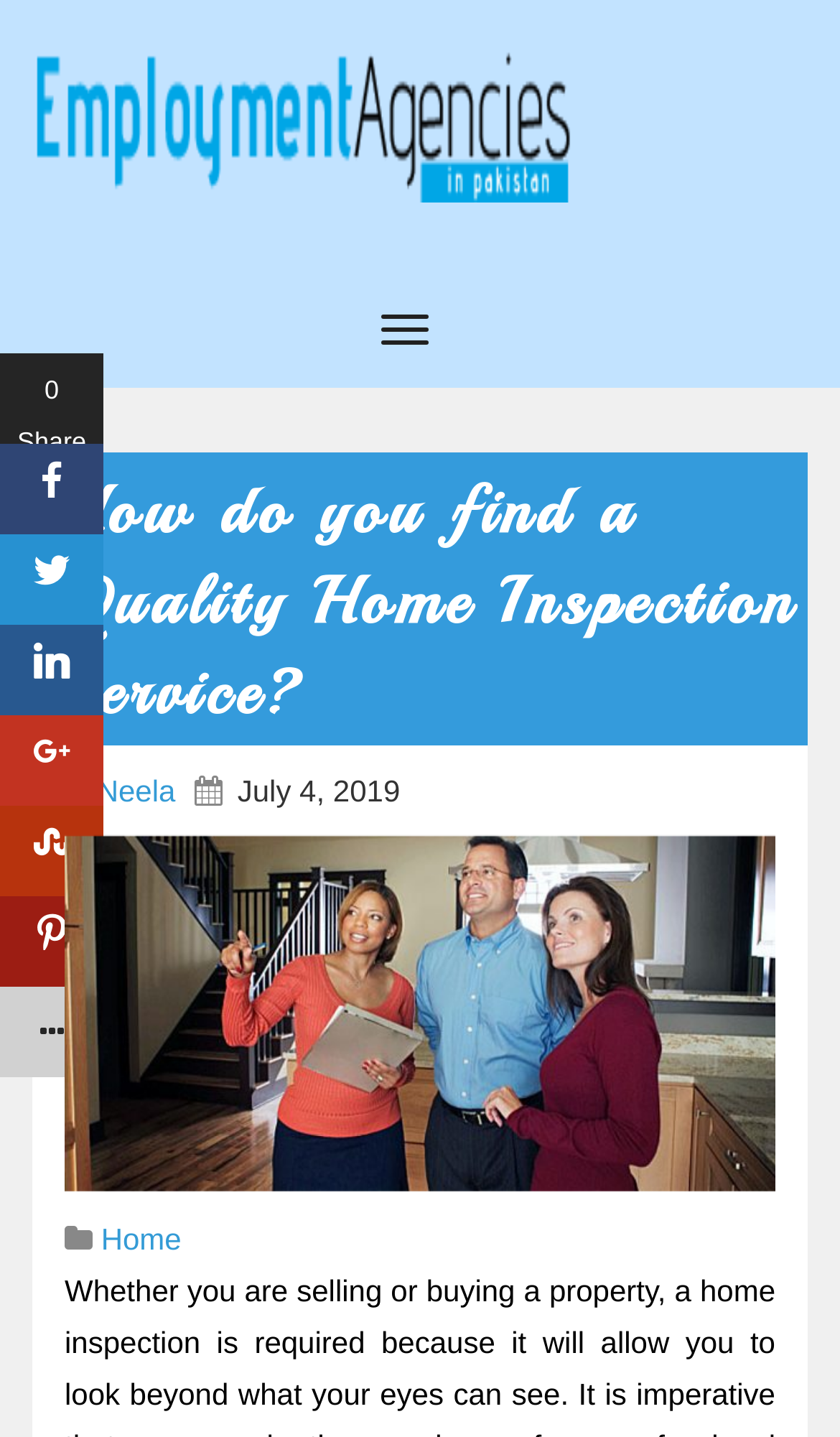Answer the question below in one word or phrase:
What is the topic of the webpage?

Home Inspection Service